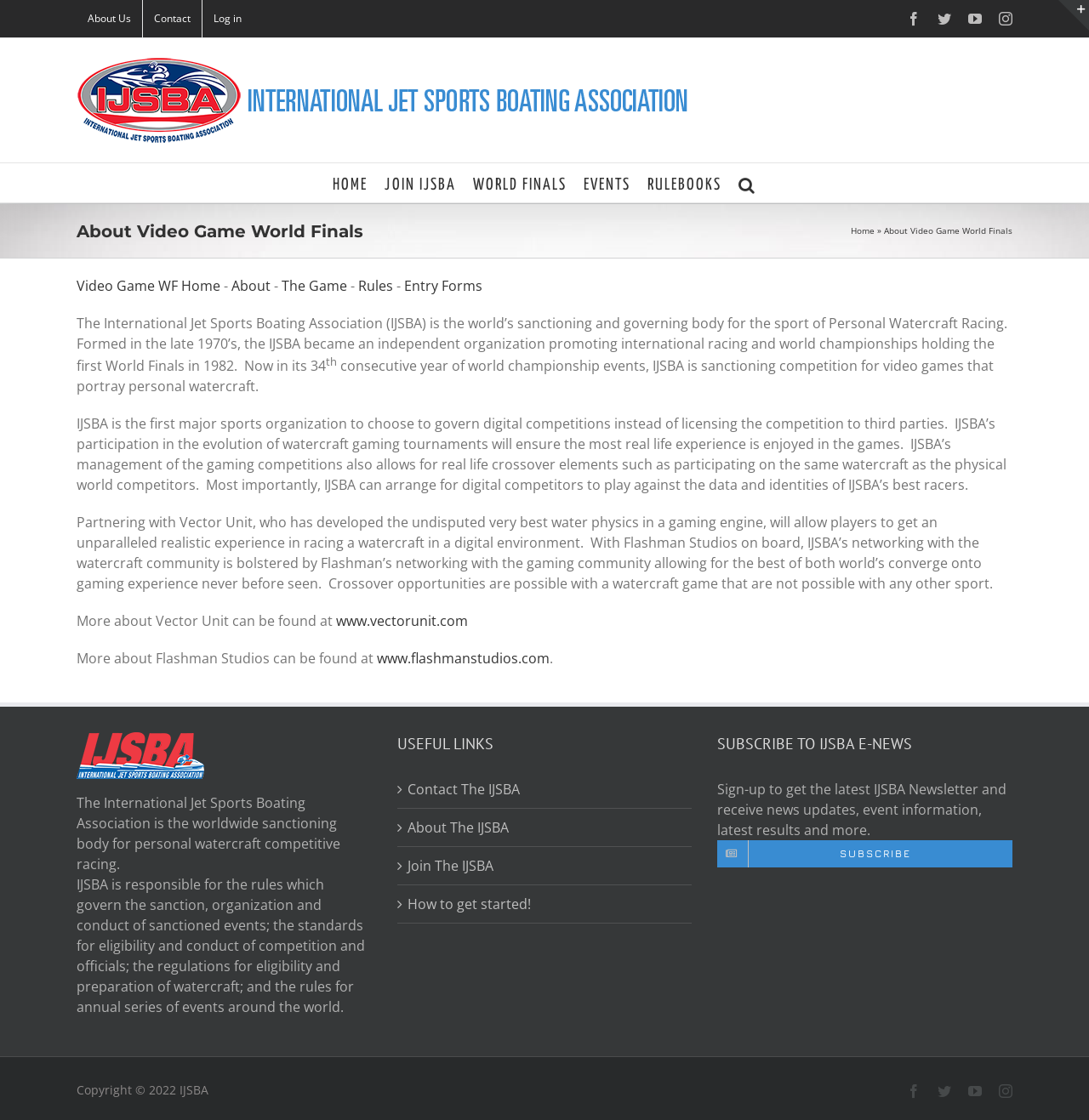Provide a comprehensive description of the webpage.

The webpage is about the International Jet Sports Boating Association (IJSBA) and its involvement in video game competitions. At the top of the page, there is a navigation menu with links to "HOME", "JOIN IJSBA", "WORLD FINALS", "EVENTS", and "RULEBOOKS". Below the navigation menu, there is a heading that reads "About Video Game World Finals". 

To the left of the heading, there is an IJSBA logo, which is also a link. Above the logo, there are social media links to Facebook, Twitter, YouTube, and Instagram. 

The main content of the page is divided into sections. The first section describes the IJSBA's role in governing personal watercraft racing and its history. The text explains that the IJSBA is sanctioning video game competitions and partnering with Vector Unit and Flashman Studios to create a realistic gaming experience.

Below this section, there are links to "Video Game WF Home", "About", "The Game", "Rules", and "Entry Forms". 

Further down the page, there are sections titled "USEFUL LINKS" and "SUBSCRIBE TO IJSBA E-NEWS". The "USEFUL LINKS" section contains links to contact the IJSBA, learn about the organization, join the IJSBA, and get started with the organization. The "SUBSCRIBE TO IJSBA E-NEWS" section allows users to sign up for the IJSBA newsletter.

At the bottom of the page, there is a copyright notice and social media links. There is also a "Toggle Sliding Bar Area" link at the top right corner of the page and a "Go to Top" link at the bottom right corner.